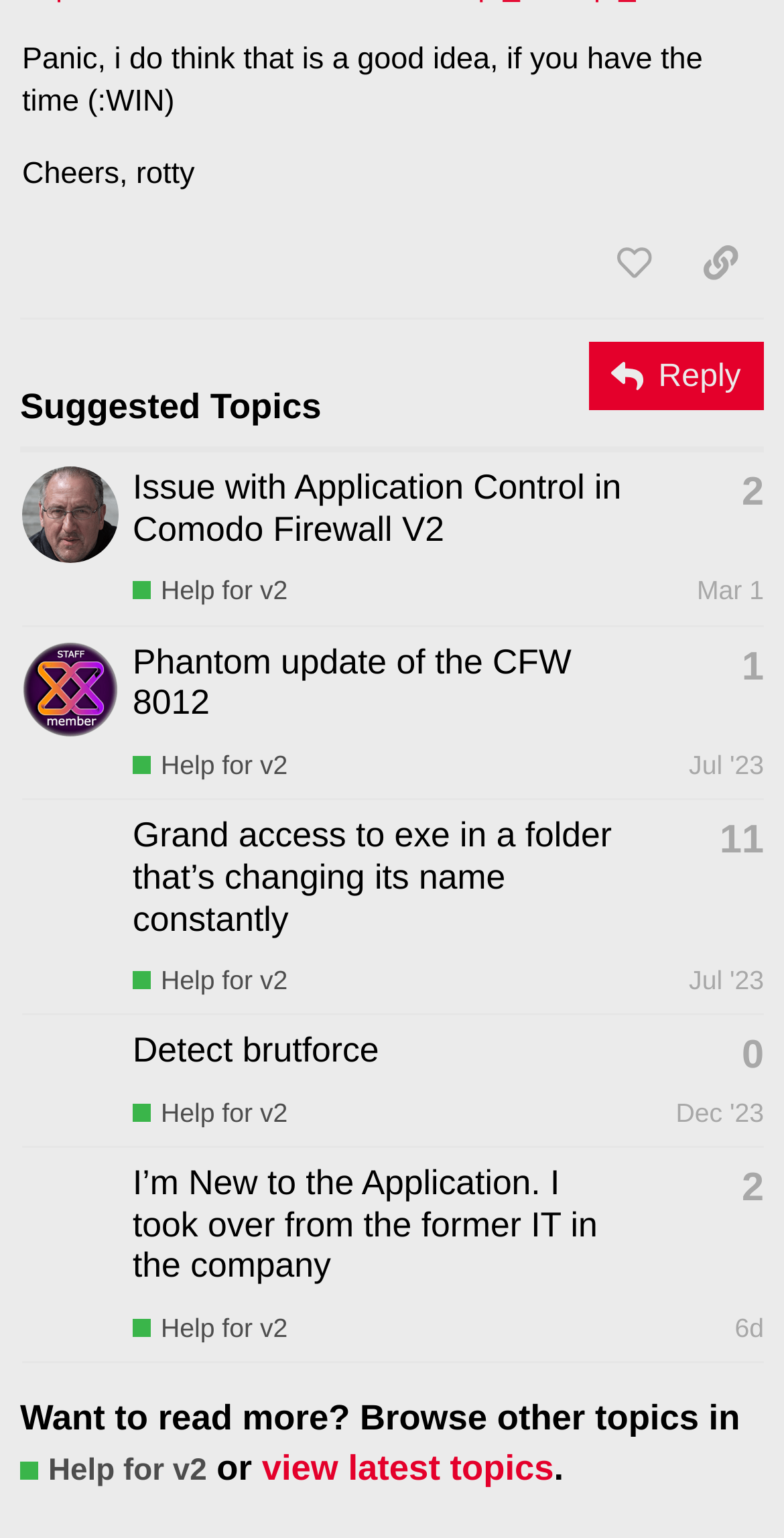Please find the bounding box coordinates of the section that needs to be clicked to achieve this instruction: "share a link to this post".

[0.864, 0.146, 0.974, 0.196]